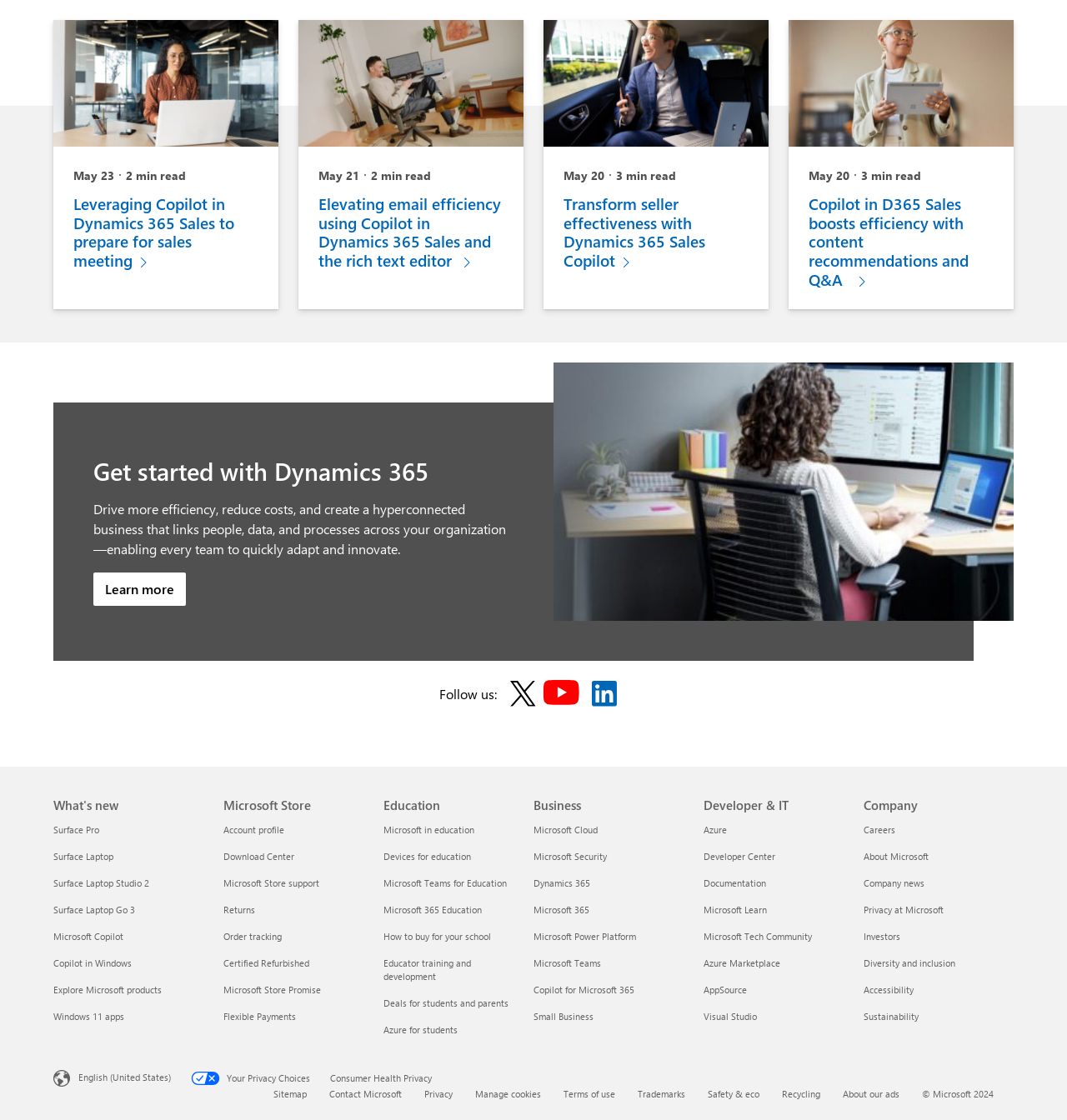Provide the bounding box coordinates for the UI element that is described by this text: "Manage cookies". The coordinates should be in the form of four float numbers between 0 and 1: [left, top, right, bottom].

[0.445, 0.971, 0.507, 0.982]